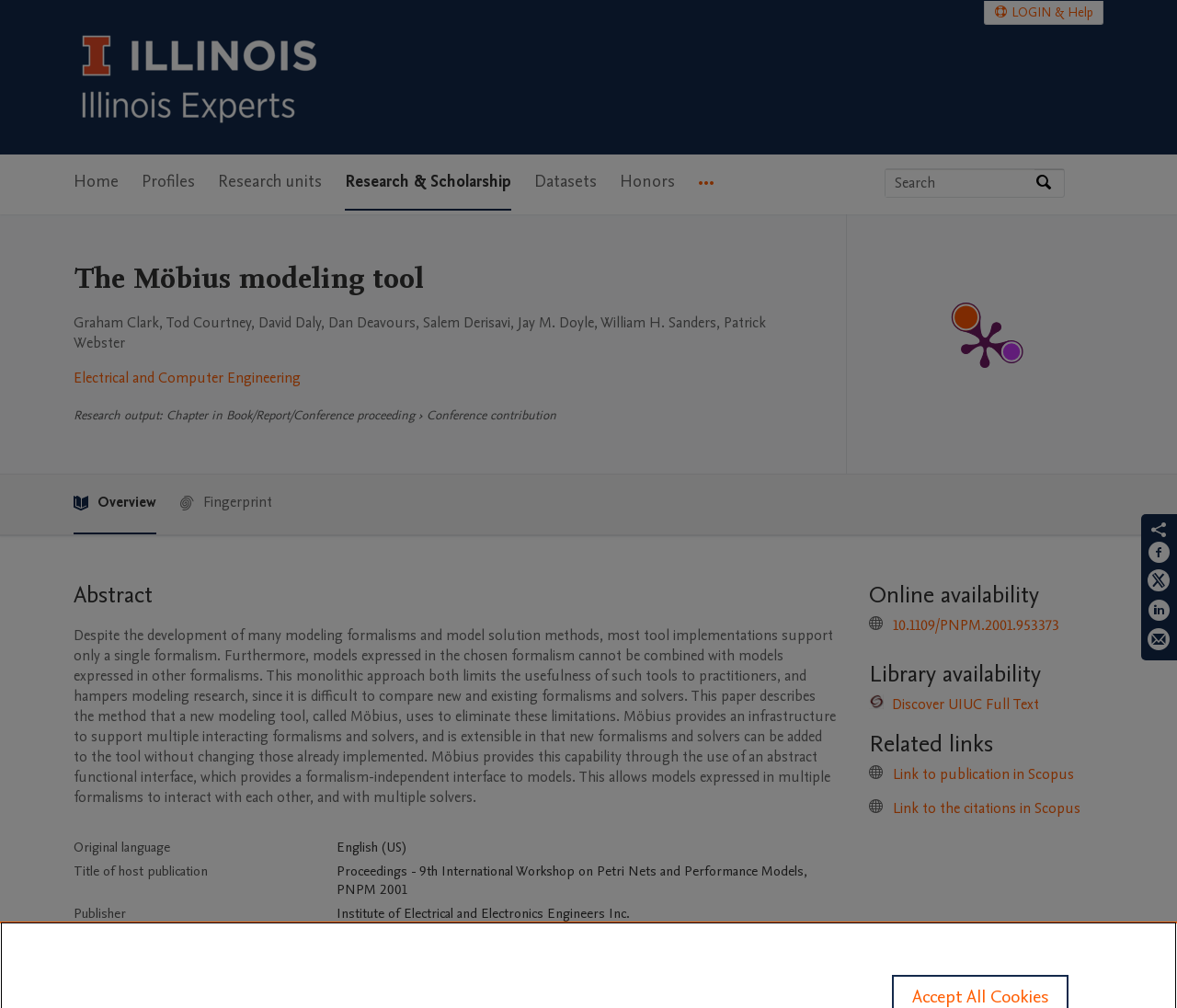Generate a detailed explanation of the webpage's features and information.

The webpage is about the Möbius modeling tool, a research output from the University of Illinois Urbana-Champaign. At the top, there is a navigation menu with links to the university's home page, login, and help. Below this, there is a search bar with a text box and a search button.

The main content of the page is divided into several sections. The first section has a heading "The Möbius modeling tool" and lists the authors of the research output. Below this, there is a section with a heading "Research output" that provides information about the publication, including the type of publication, authors, and publication metrics.

The next section has a heading "Abstract" and provides a detailed summary of the research output. This is followed by a section with several rows of information, including the original language, title of the host publication, publisher, pages, number of pages, and ISBN.

Further down the page, there are sections with headings "Online availability", "Library availability", and "Related links", which provide links to access the publication online, check its availability in the library, and view related publications.

At the bottom of the page, there are social media links to share the publication on Facebook, Twitter, LinkedIn, and by email.